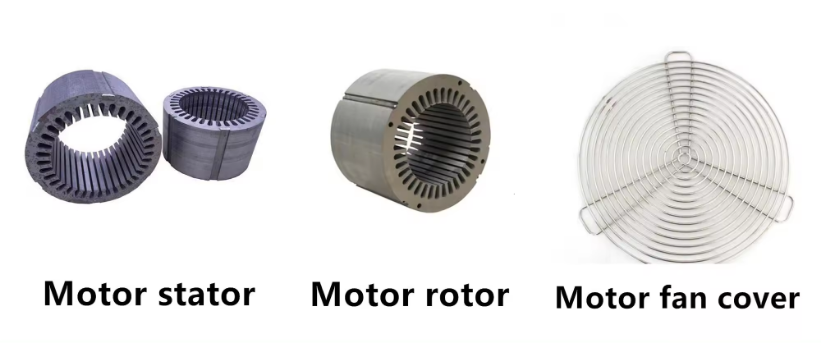Reply to the question with a single word or phrase:
What protects the internal components of the motor?

Motor Fan Cover